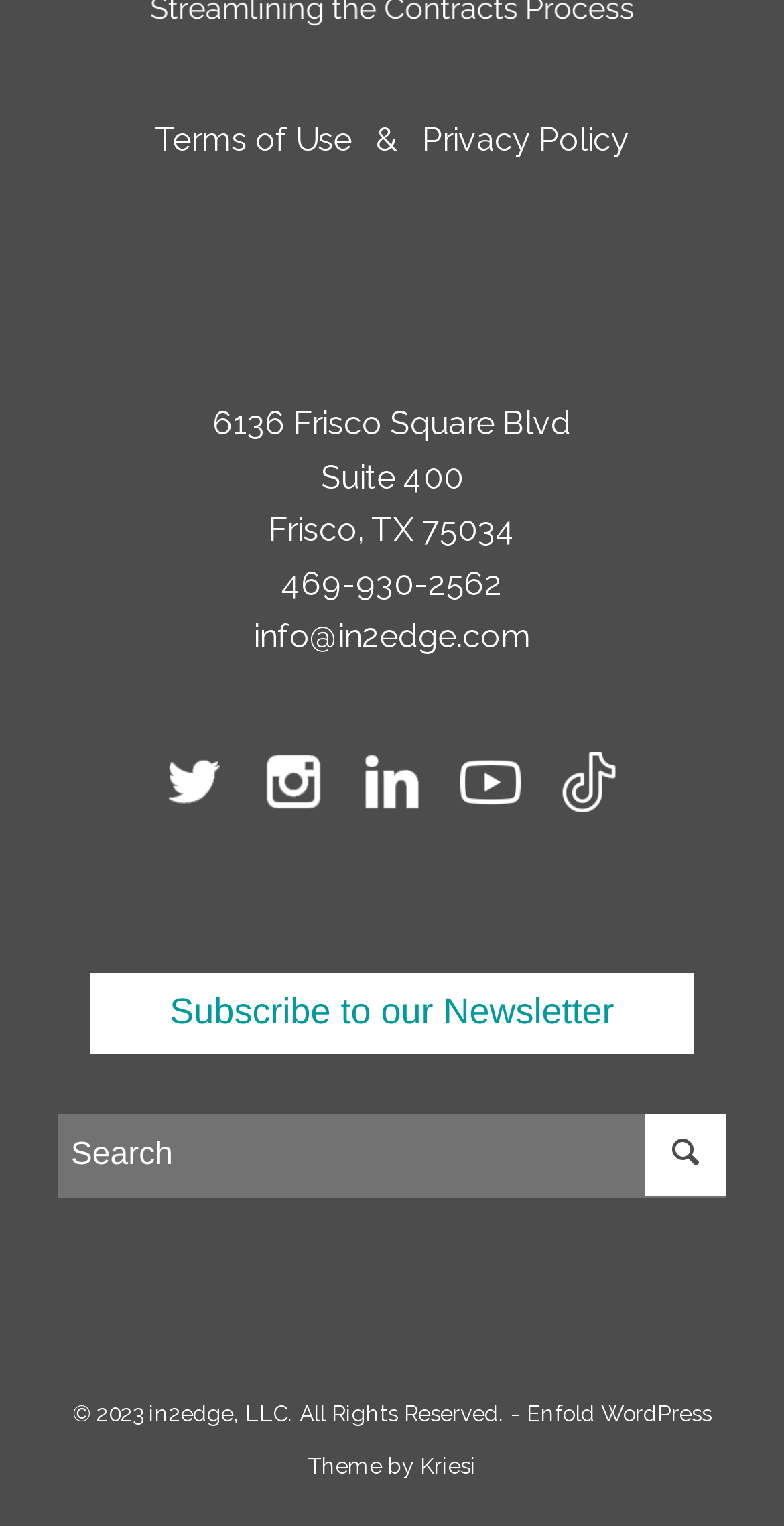How many social media links are present?
Please give a detailed and elaborate explanation in response to the question.

There are four social media links present, namely Twitter, Instagram, and two LinkedIn links, which are located at the bottom of the webpage.